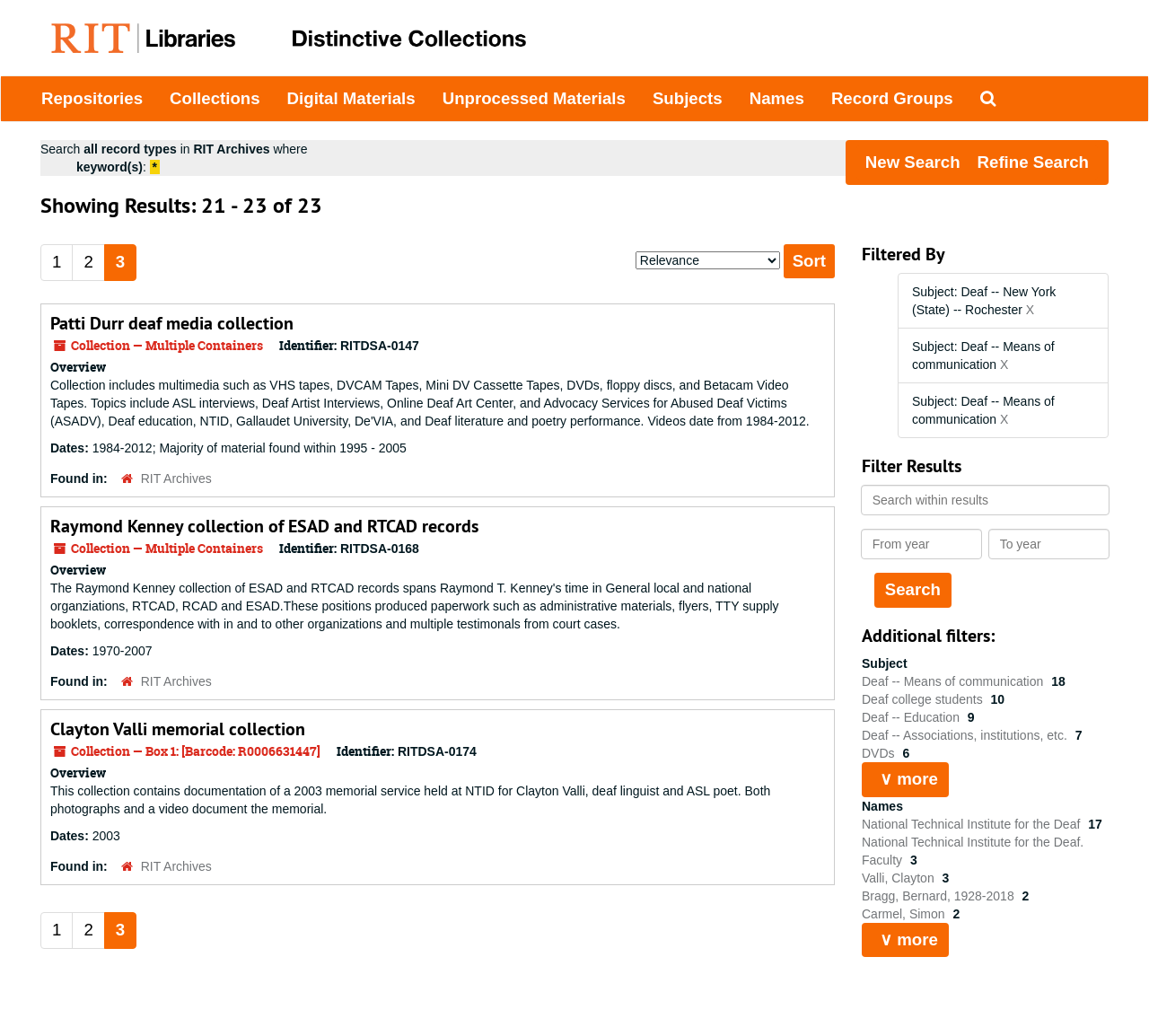Please provide a short answer using a single word or phrase for the question:
What is the purpose of the 'Refine Search' button?

To refine search results